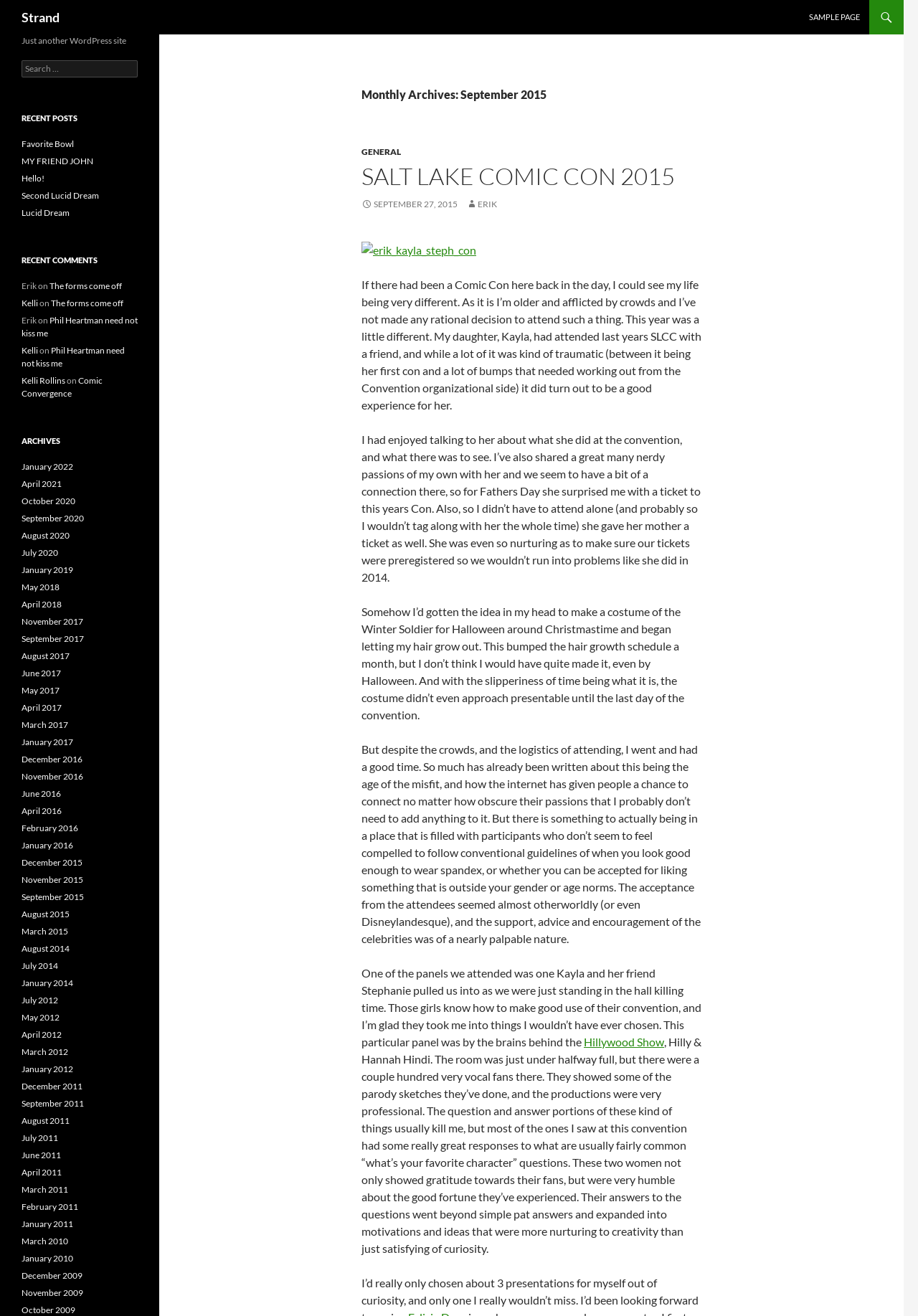Explain the webpage's design and content in an elaborate manner.

This webpage appears to be a personal blog or journal, with a focus on the author's experiences and thoughts. The page is divided into several sections, with a prominent header section at the top featuring the title "Strand" and a link to the same. Below this, there is a link to a "SAMPLE PAGE".

The main content of the page is organized into a series of sections, each with its own heading. The first section is titled "Monthly Archives: September 2015" and features a series of links to specific posts or articles, including "SALT LAKE COMIC CON 2015" and "GENERAL". There is also an image of a person, likely the author, attending a comic con event.

The next section appears to be a personal reflection or essay, with the author discussing their experience attending a comic con event with their daughter and wife. The text is divided into several paragraphs, with the author sharing their thoughts on the event, including the crowds, the logistics of attending, and the sense of community and acceptance among the attendees.

Below this, there are several other sections, including "RECENT POSTS", "RECENT COMMENTS", and "ARCHIVES". These sections feature links to other posts or articles on the site, as well as comments from readers. The "ARCHIVES" section is particularly extensive, with links to posts dating back to 2012.

Throughout the page, there are also several other elements, including a search bar, a heading that reads "Just another WordPress site", and a series of links to other pages or sections of the site. Overall, the page has a personal and introspective tone, with a focus on the author's experiences and thoughts.